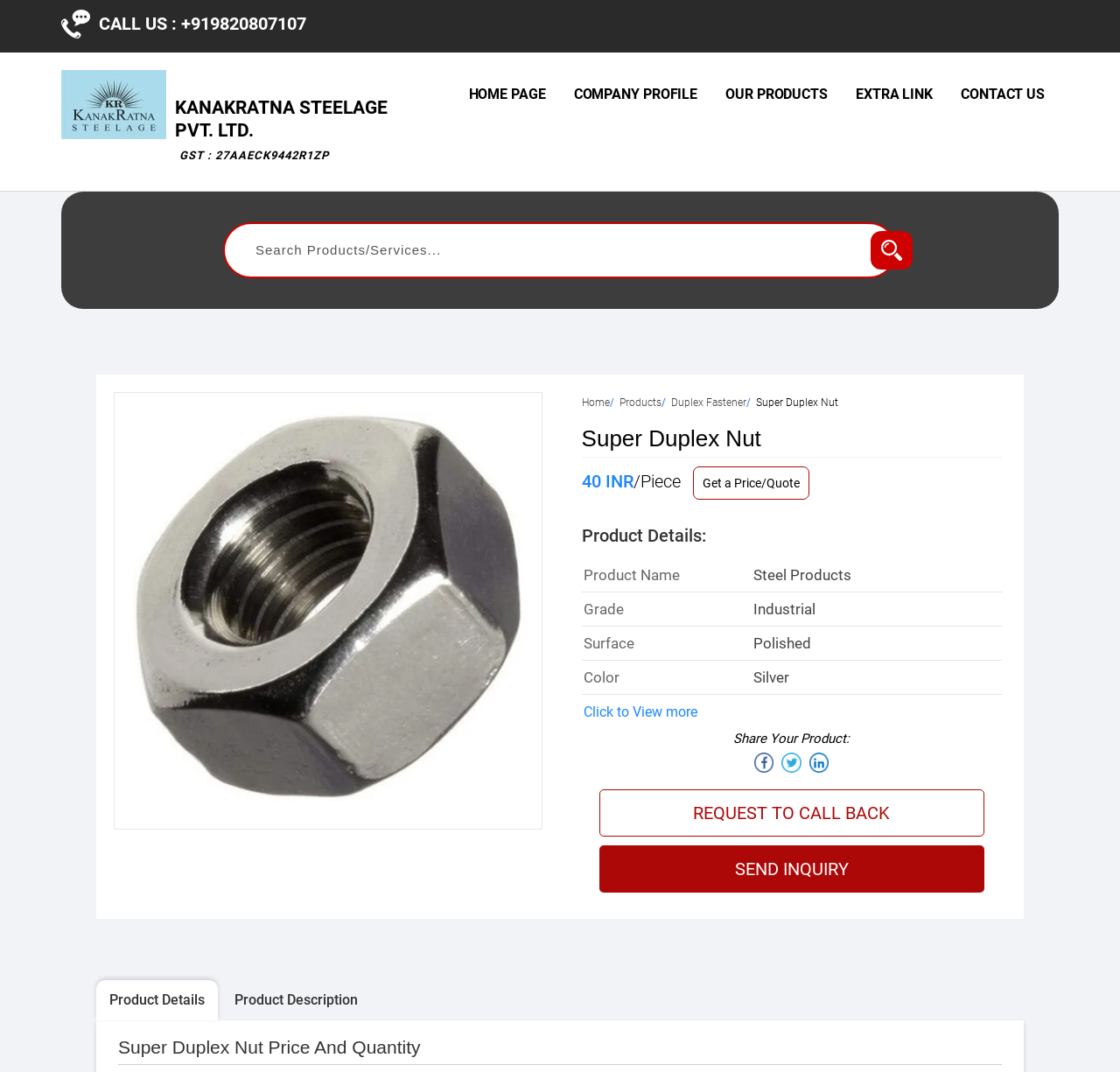Answer the question with a brief word or phrase:
What is the phone number to call?

+919820807107